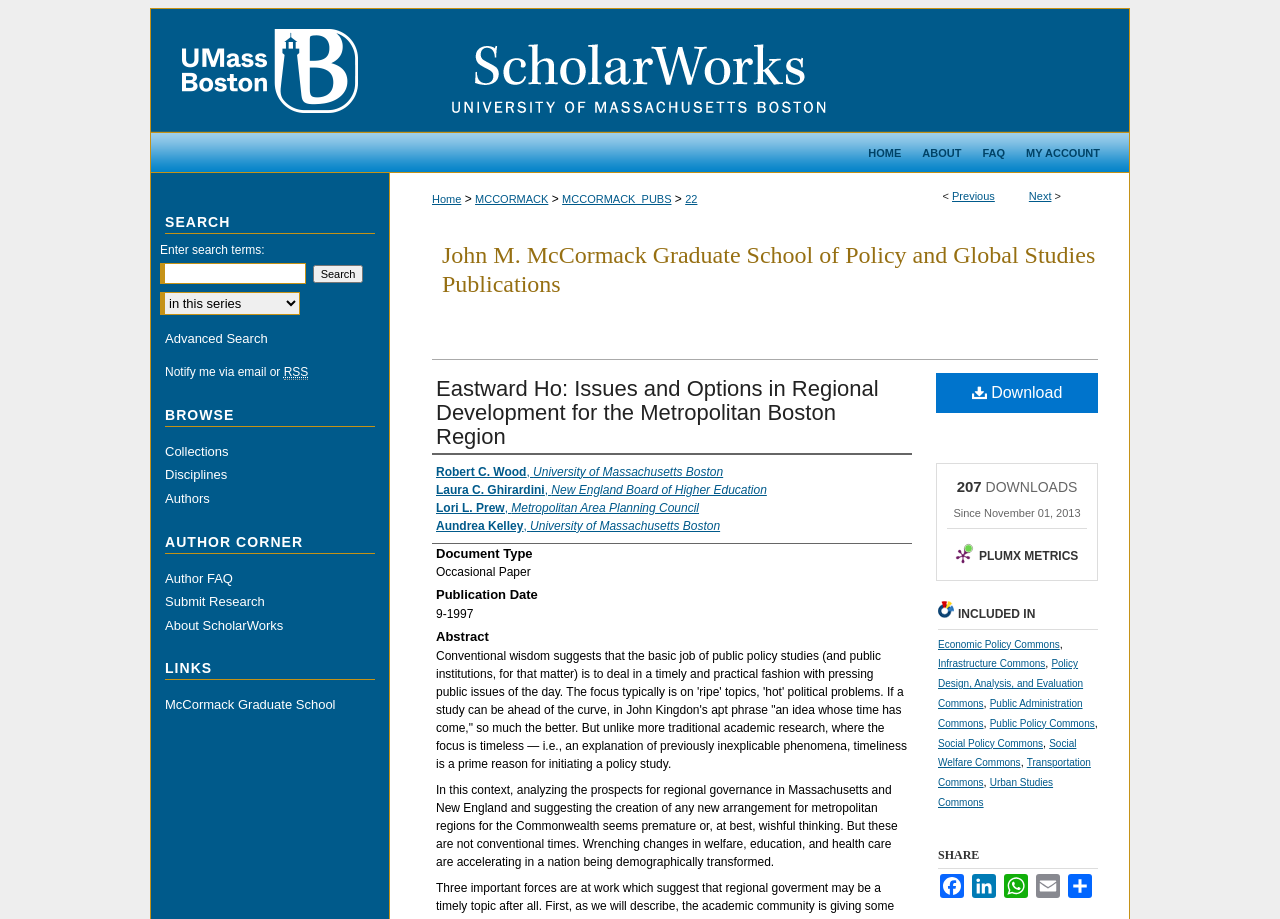What is the title of the publication?
Answer briefly with a single word or phrase based on the image.

Eastward Ho